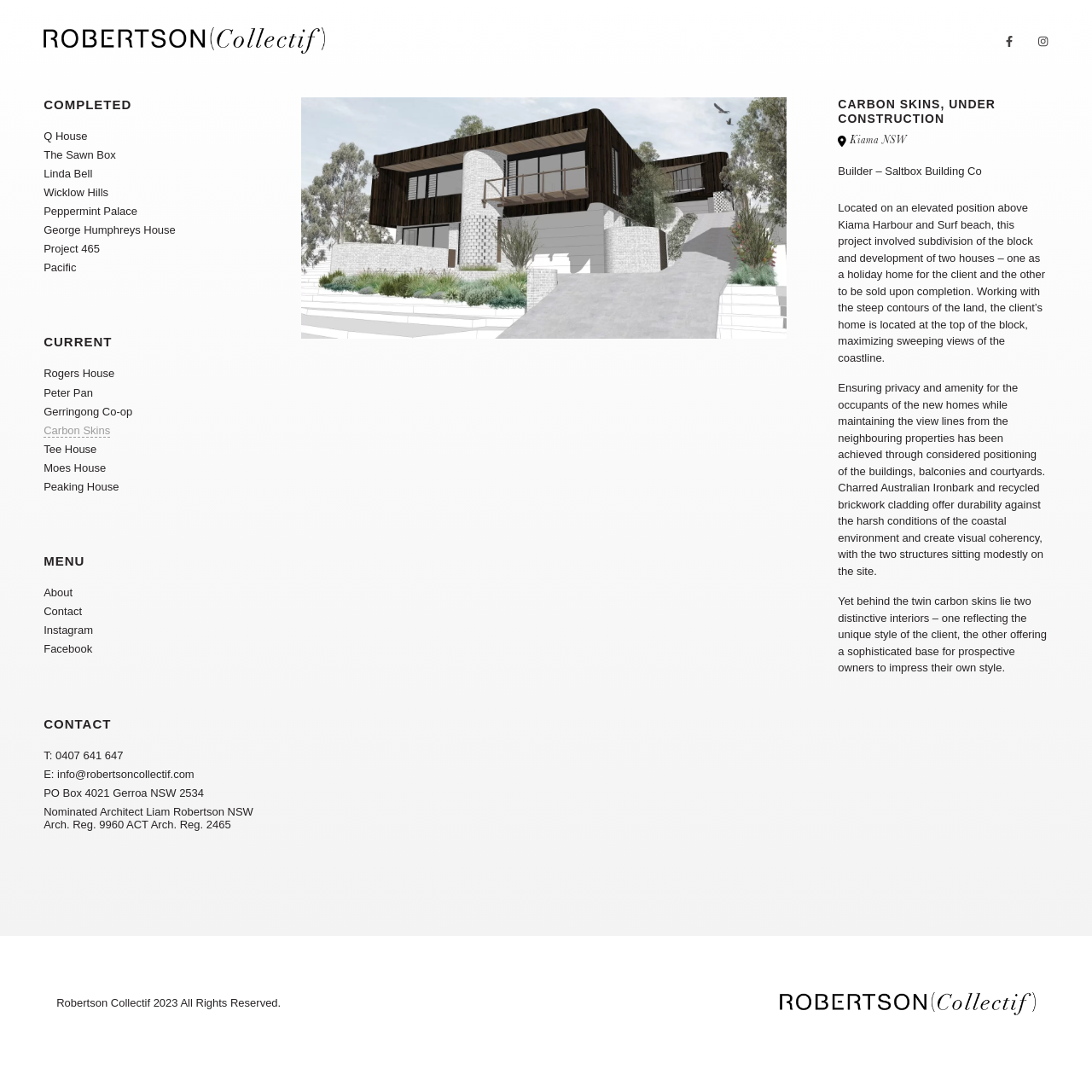Identify the bounding box of the UI element described as follows: "George Humphreys House". Provide the coordinates as four float numbers in the range of 0 to 1 [left, top, right, bottom].

[0.04, 0.205, 0.161, 0.217]